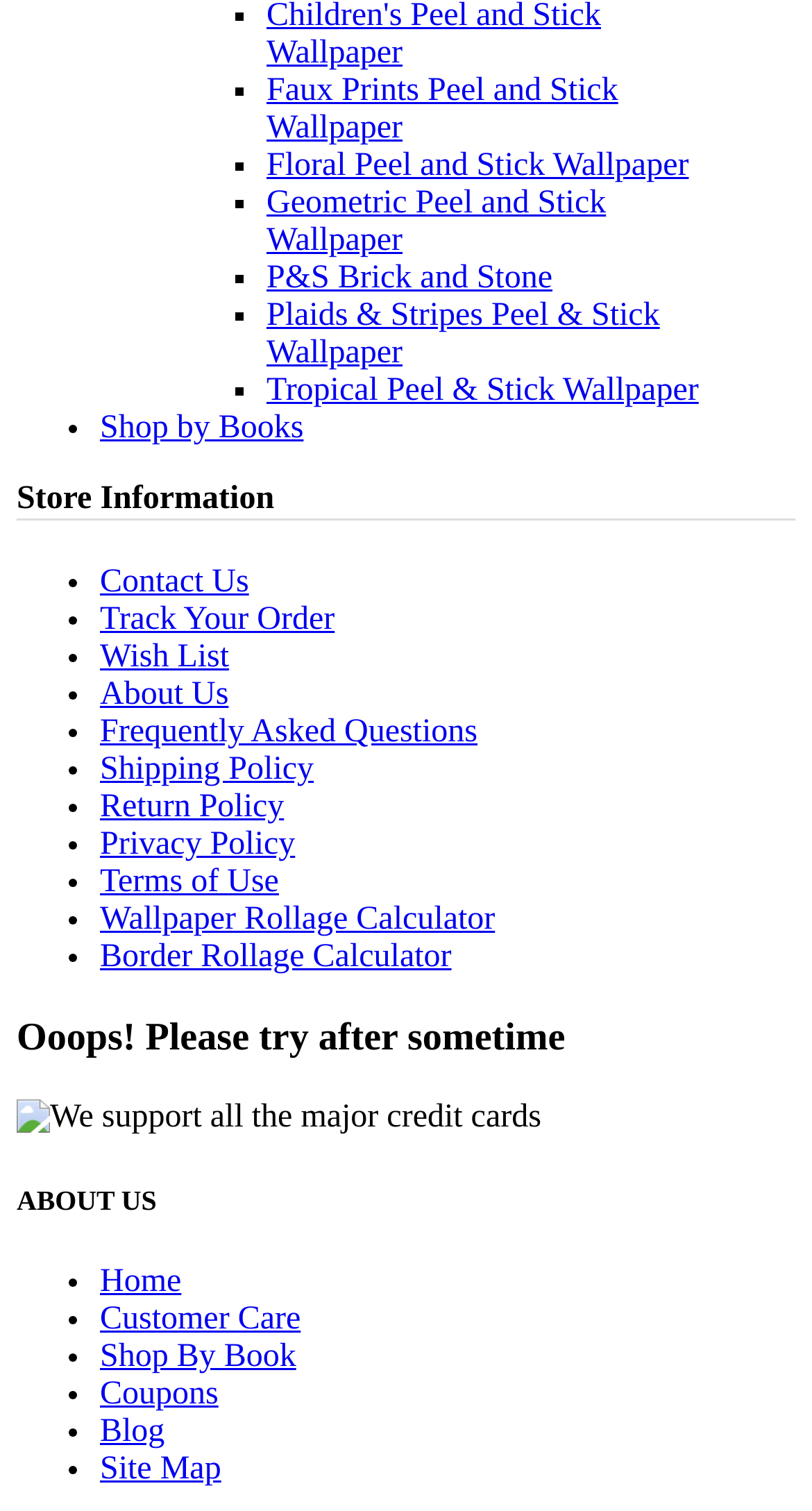Locate the UI element described by Customer Care and provide its bounding box coordinates. Use the format (top-left x, top-left y, bottom-right x, bottom-right y) with all values as floating point numbers between 0 and 1.

[0.123, 0.861, 0.37, 0.884]